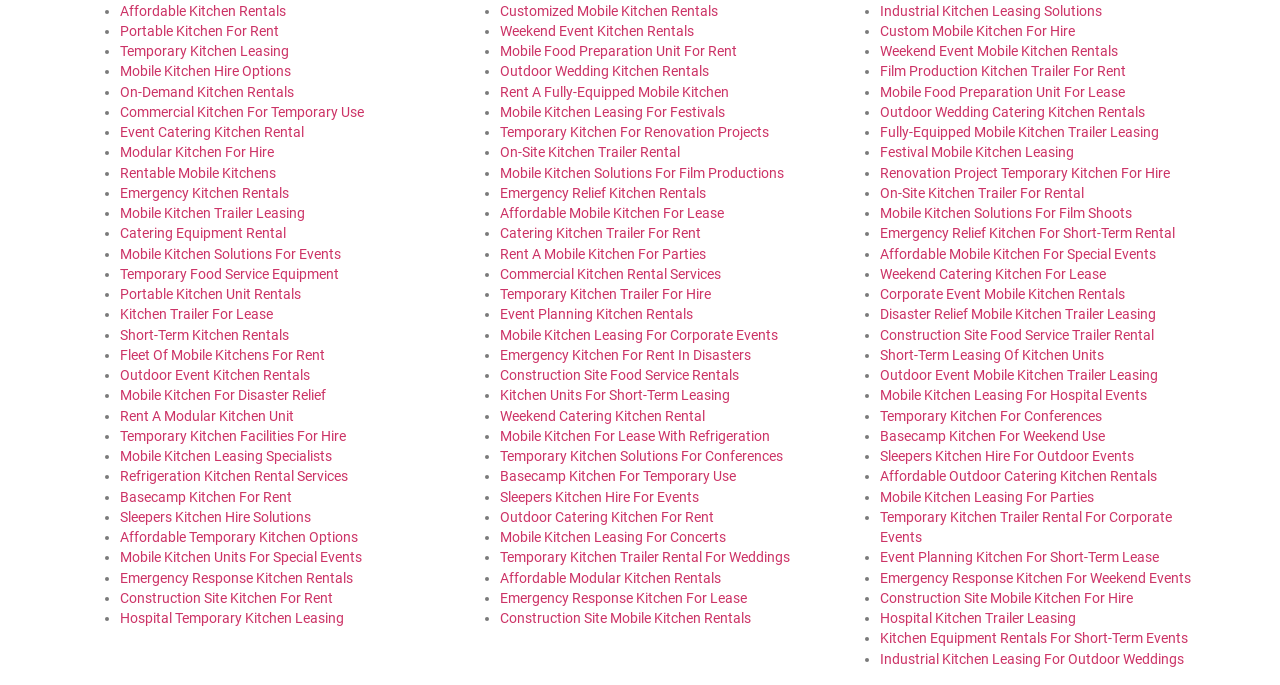Locate the bounding box coordinates of the element I should click to achieve the following instruction: "Check out On-Demand Kitchen Rentals".

[0.094, 0.122, 0.23, 0.145]